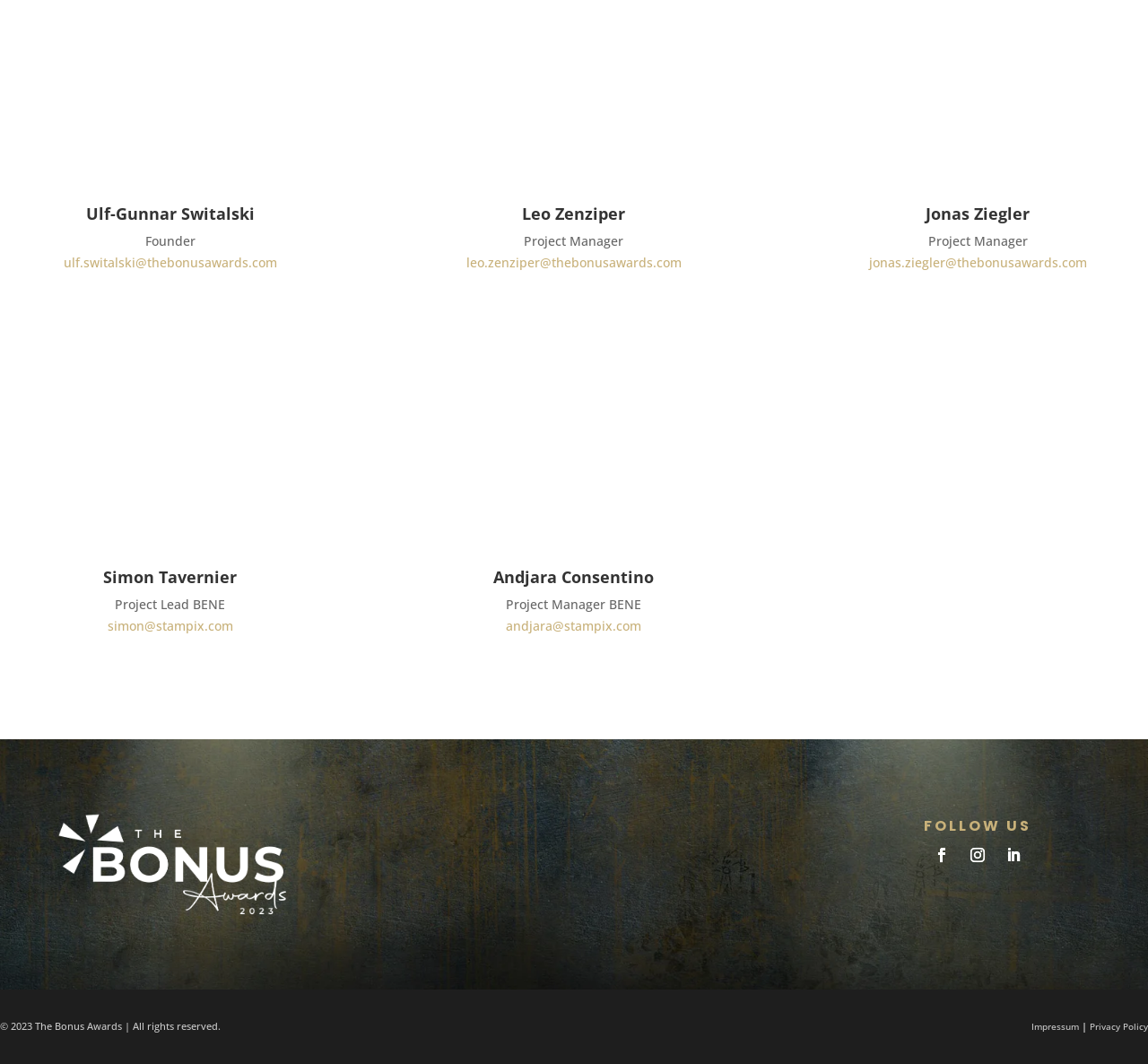Can you find the bounding box coordinates for the element that needs to be clicked to execute this instruction: "View Ulf's profile"? The coordinates should be given as four float numbers between 0 and 1, i.e., [left, top, right, bottom].

[0.089, 0.04, 0.208, 0.168]